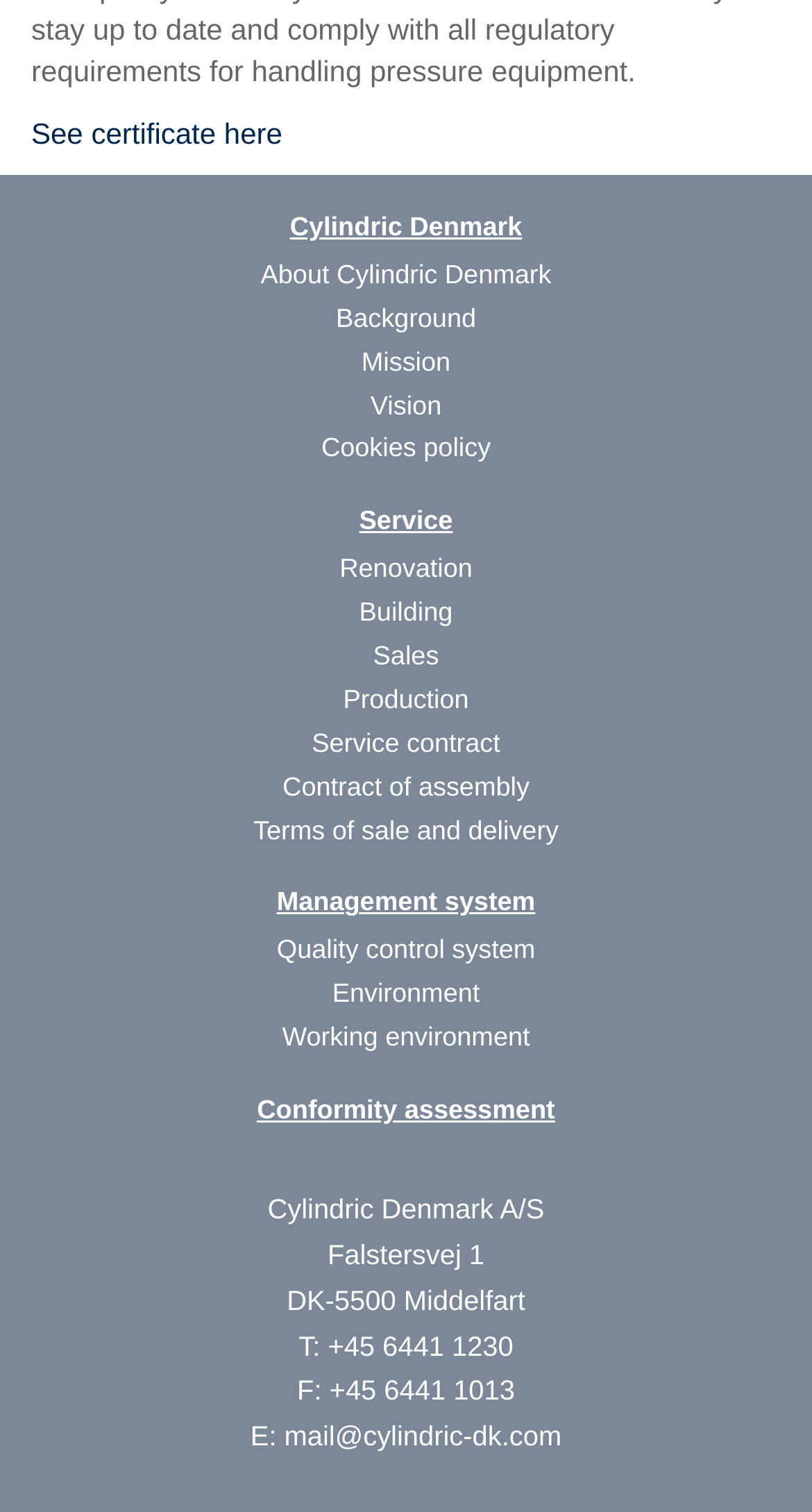Identify the bounding box coordinates of the clickable region required to complete the instruction: "Go to 'About Cylindric Denmark'". The coordinates should be given as four float numbers within the range of 0 and 1, i.e., [left, top, right, bottom].

[0.321, 0.172, 0.679, 0.191]